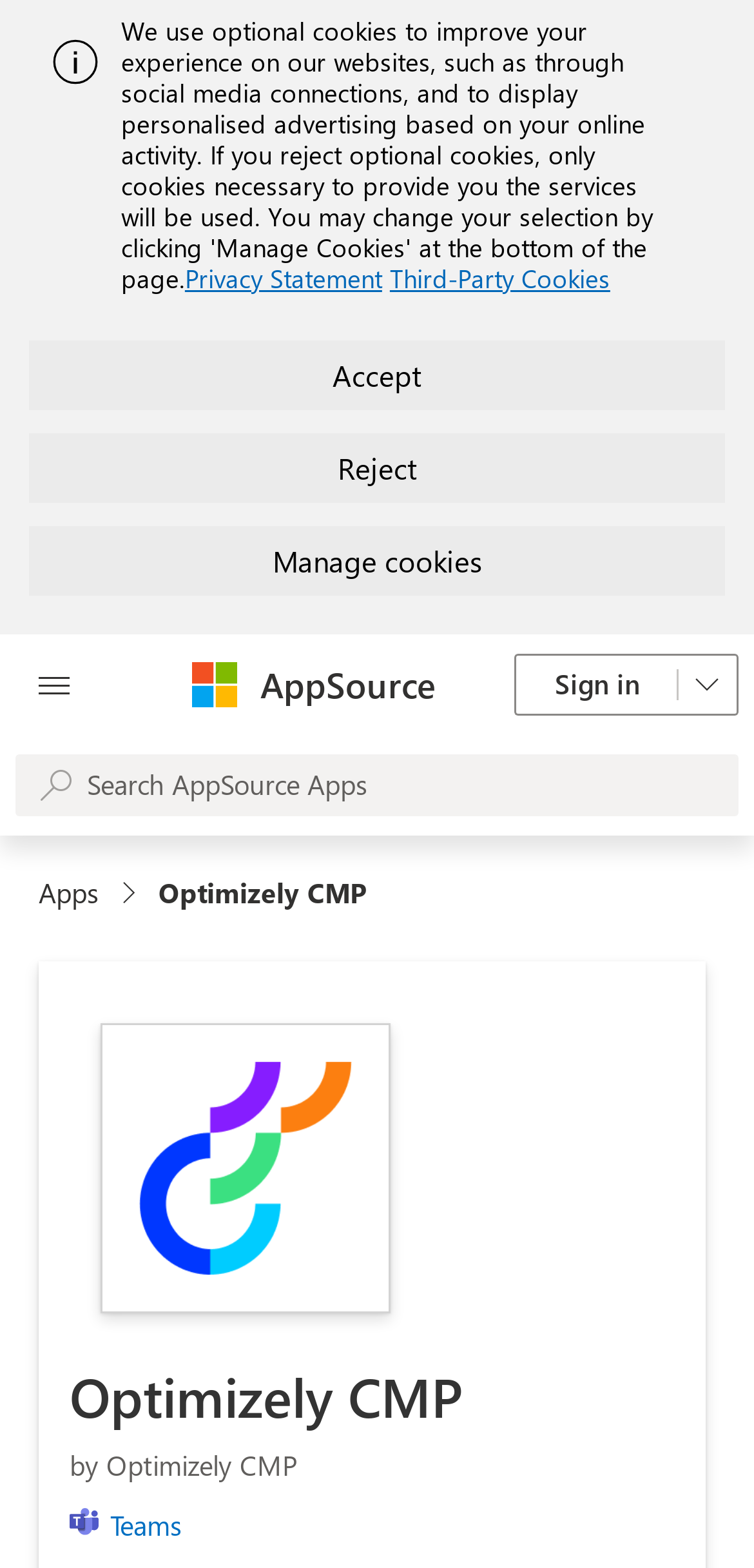Describe the webpage in detail, including text, images, and layout.

The webpage is titled "Optimizely CMP" and appears to be a content marketing platform. At the top, there is an alert section with an image and three links: "Privacy Statement", "Third-Party Cookies", and two buttons "Accept" and "Reject" alongside a "Manage cookies" button. 

Below the alert section, there is a button labeled "Open all panel button". On the same level, there are two links: "Microsoft" accompanied by an image, and a button "AppSource". 

To the right of these elements, there is a "Sign in" link with a dropdown menu, which includes another "Sign in" link and a button "Other login options". 

Further down, there is a search bar with a disabled searchbox labeled "Search AppSource Apps". Below the search bar, there is a navigation section with breadcrumbs, consisting of a link "Apps link breadcrumb region", a heading "breadcrumb", and a static text "Optimizely CMP". 

On the right side of the navigation section, there is an image labeled "Optimizely CMP image". Below the image, there are two headings: "Optimizely CMP" and "by Optimizely CMP". At the very bottom, there is a link "Teams".